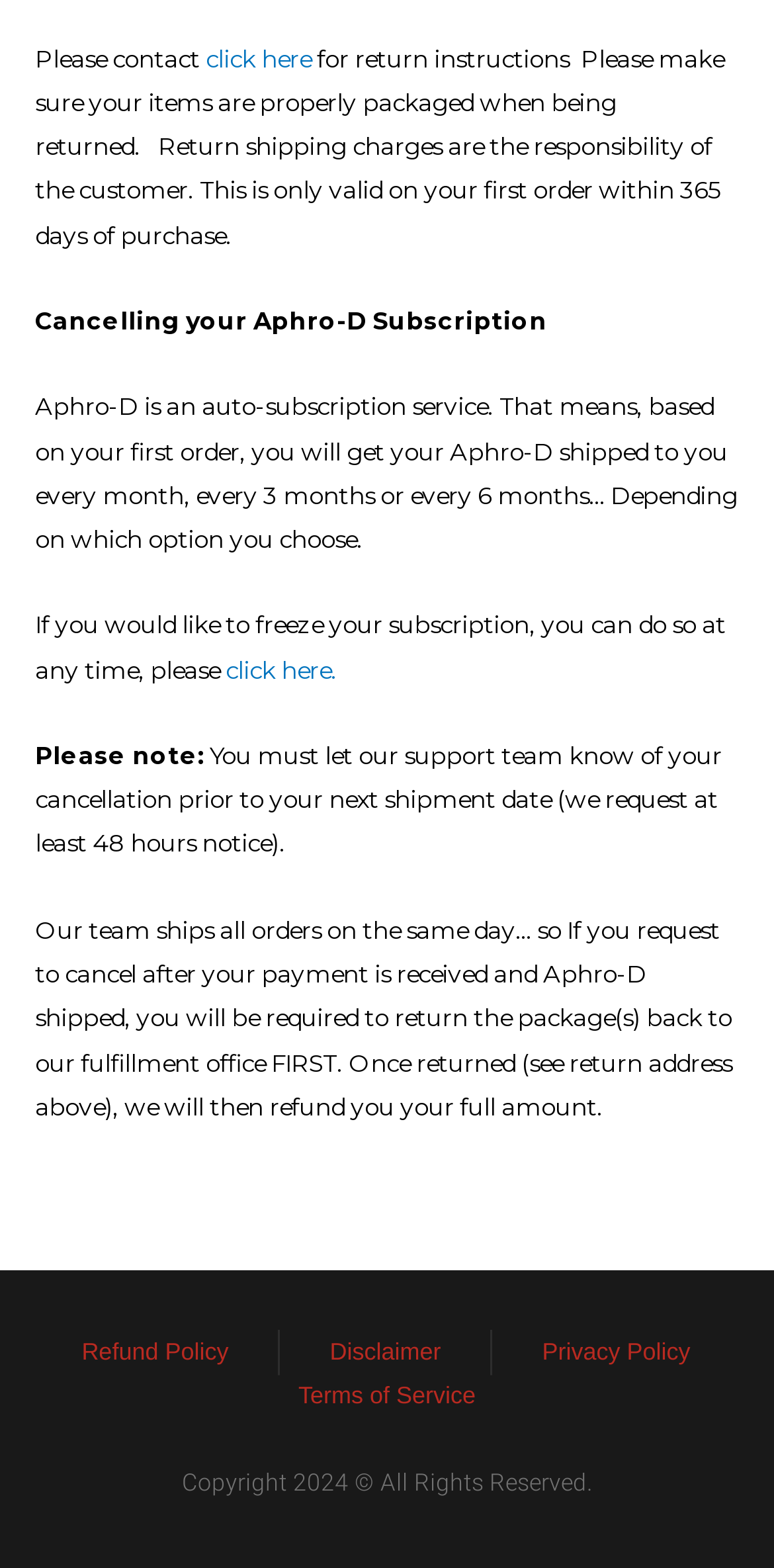What is the frequency of Aphro-D shipments?
Use the information from the screenshot to give a comprehensive response to the question.

According to the webpage, Aphro-D is an auto-subscription service that ships products to customers every month, every 3 months, or every 6 months, depending on the chosen option, as stated in the text 'Aphro-D is an auto-subscription service. That means, based on your first order, you will get your Aphro-D shipped to you every month, every 3 months or every 6 months… Depending on which option you choose.'